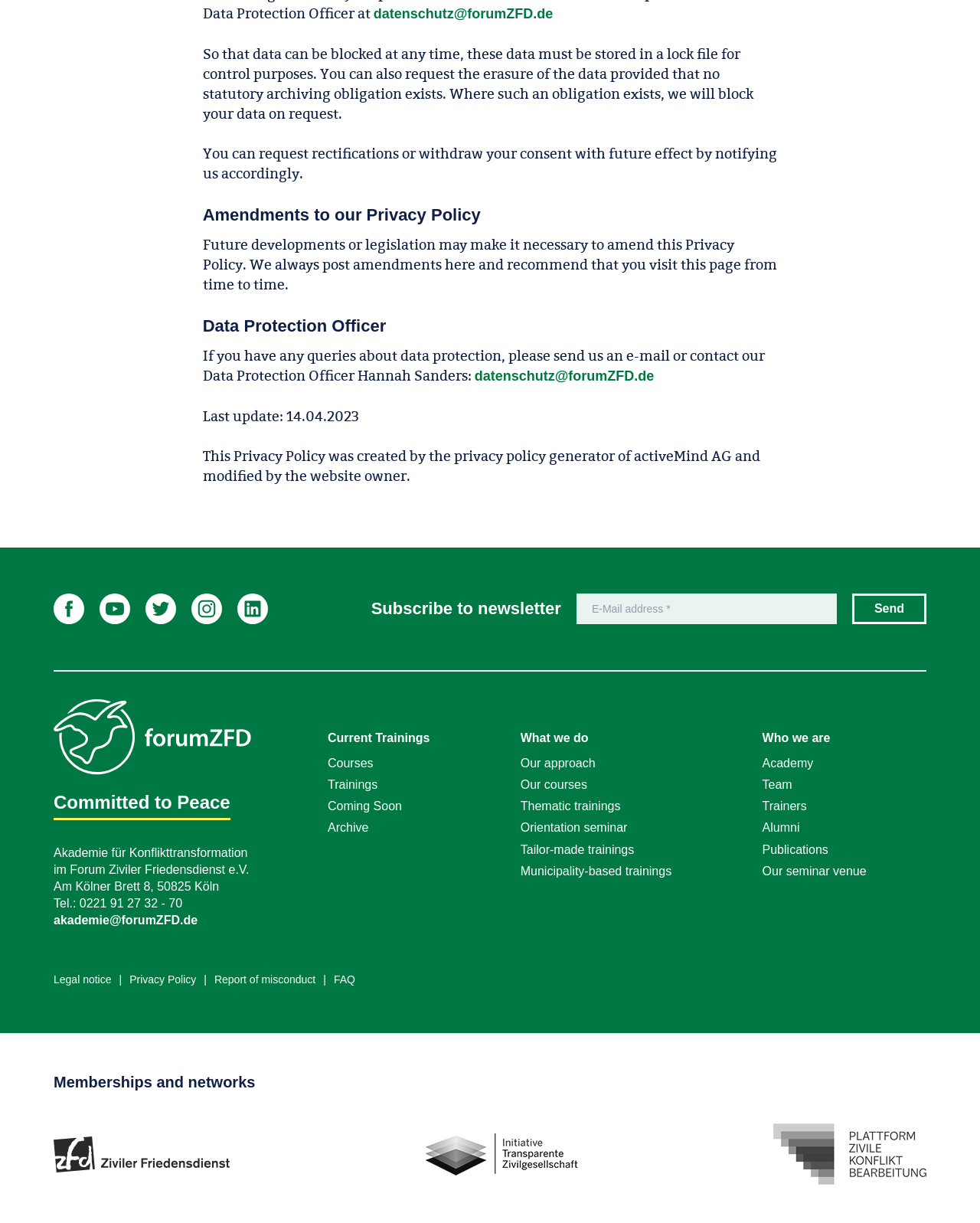Determine the bounding box coordinates of the element's region needed to click to follow the instruction: "Click the 'Send' button". Provide these coordinates as four float numbers between 0 and 1, formatted as [left, top, right, bottom].

[0.869, 0.485, 0.945, 0.51]